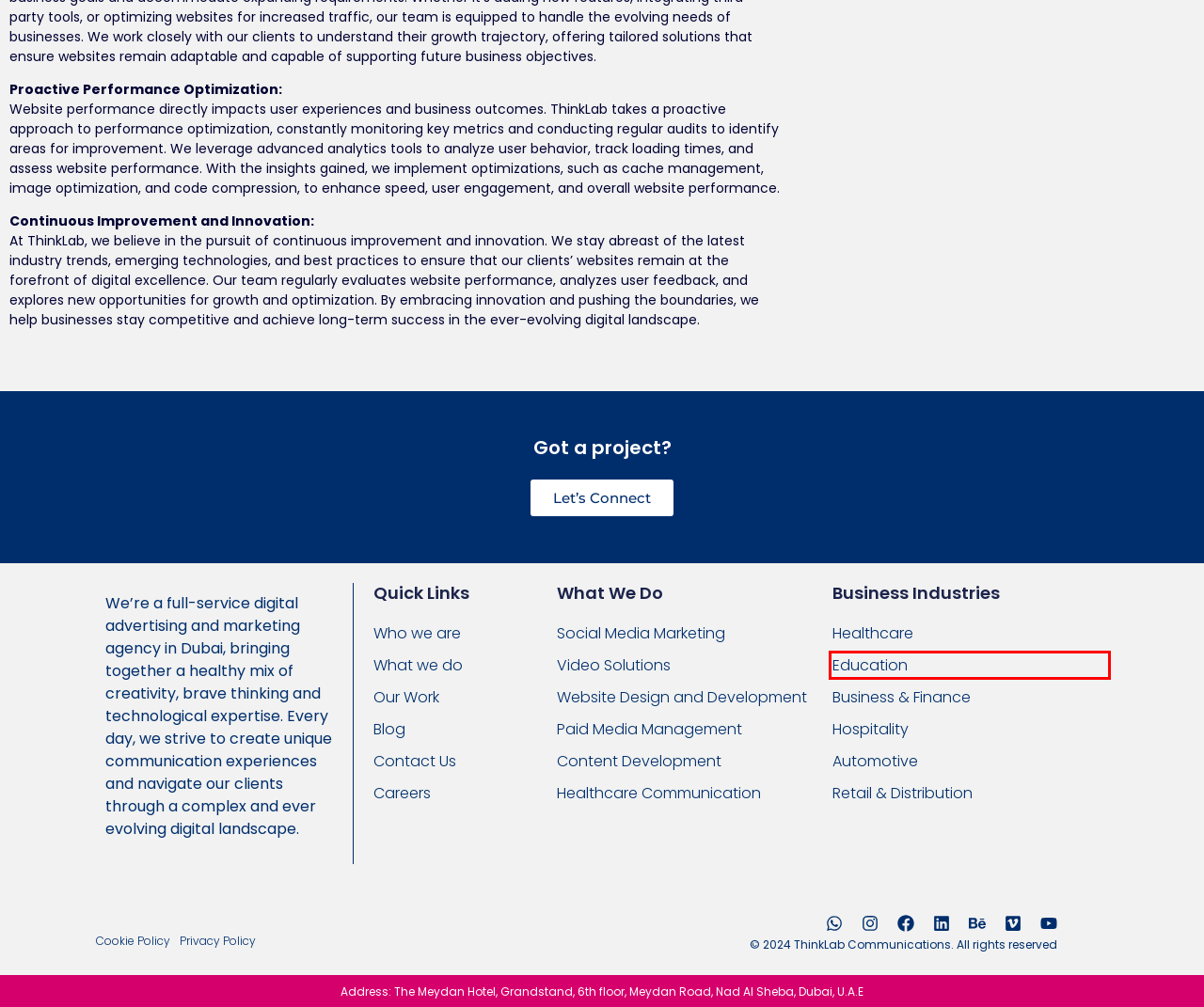Examine the screenshot of a webpage with a red bounding box around an element. Then, select the webpage description that best represents the new page after clicking the highlighted element. Here are the descriptions:
A. Social Media Marketing | Social Media Agency Dubai - ThinkLab
B. Video Production Company Dubai | Animation Agency - ThinkLab
C. Healthcare Communication Agency Dubai | Marketing | UAE - ThinkLab
D. Careers - Creative Digital Marketing Agency Dubai - ThinkLab
E. Healthcare | Medical Content Creation | Marketing - ThinkLab
F. Website Design | Development | Dubai | UAE - ThinkLab
G. Education Solutions | E-learning | Software - ThinkLab
H. Cookie Policy - Scope of Use - ThinkLab

G